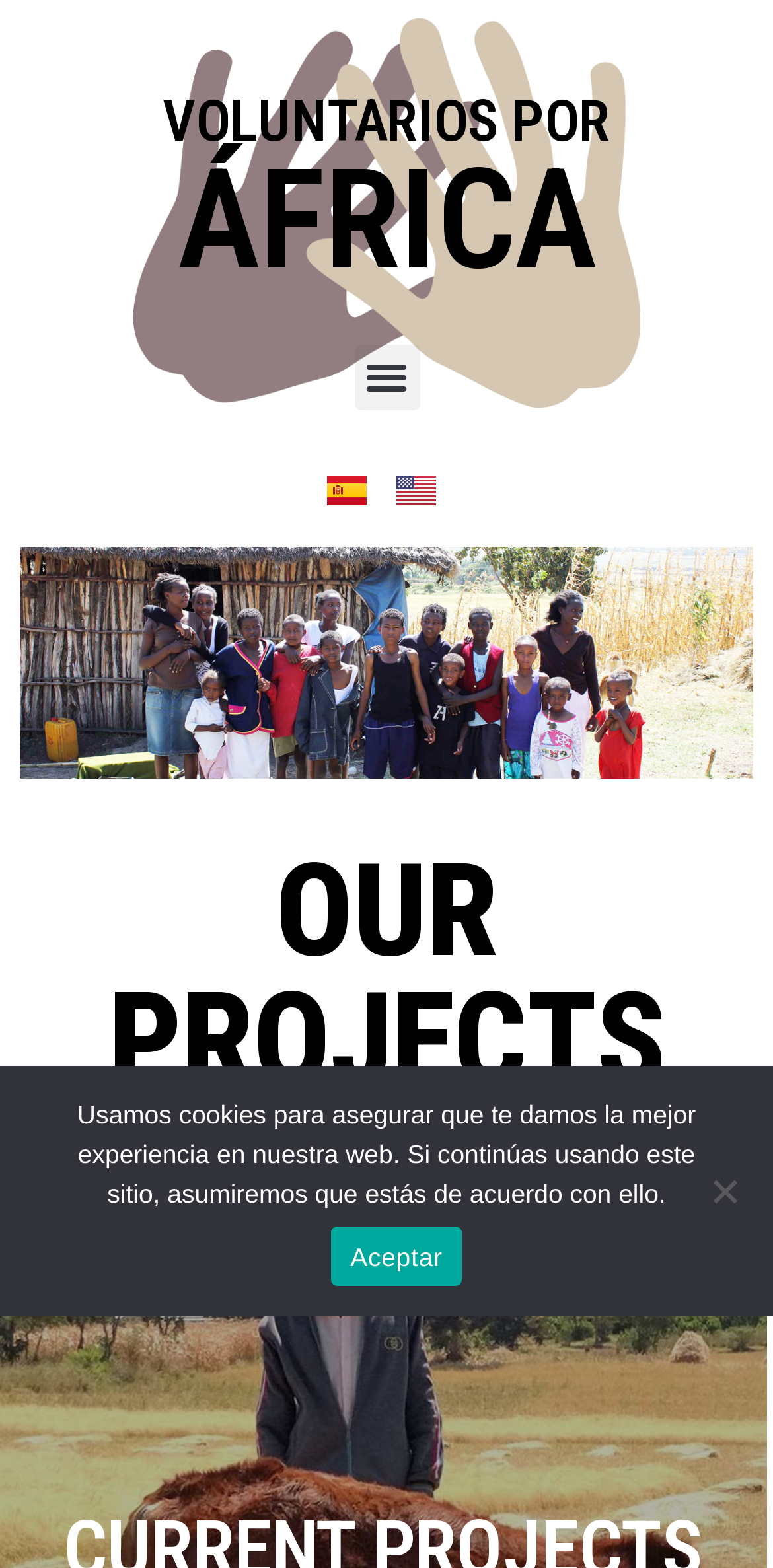Reply to the question with a brief word or phrase: How many images are on the webpage?

3